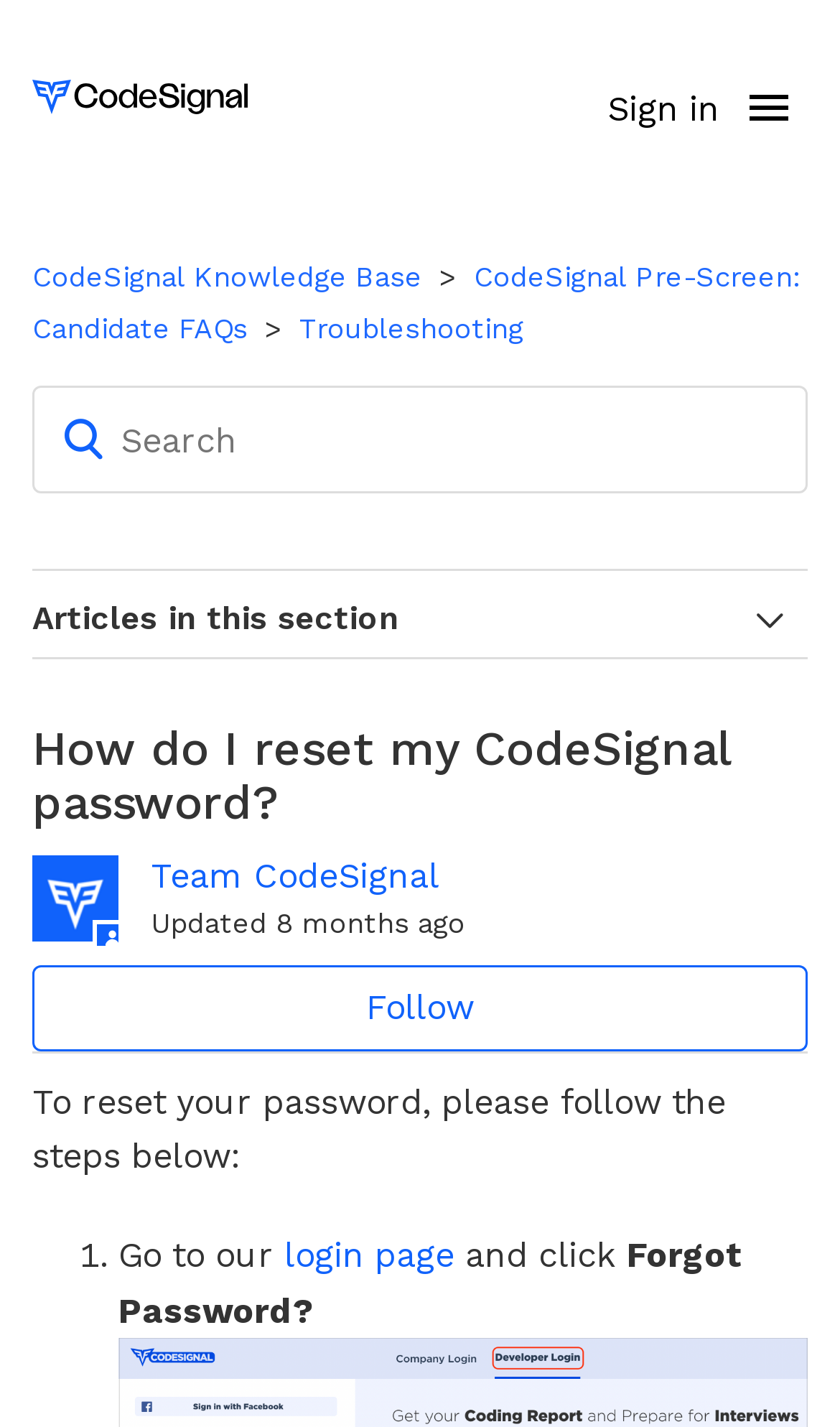Determine the bounding box coordinates of the target area to click to execute the following instruction: "Click the Logo."

[0.038, 0.051, 0.295, 0.08]